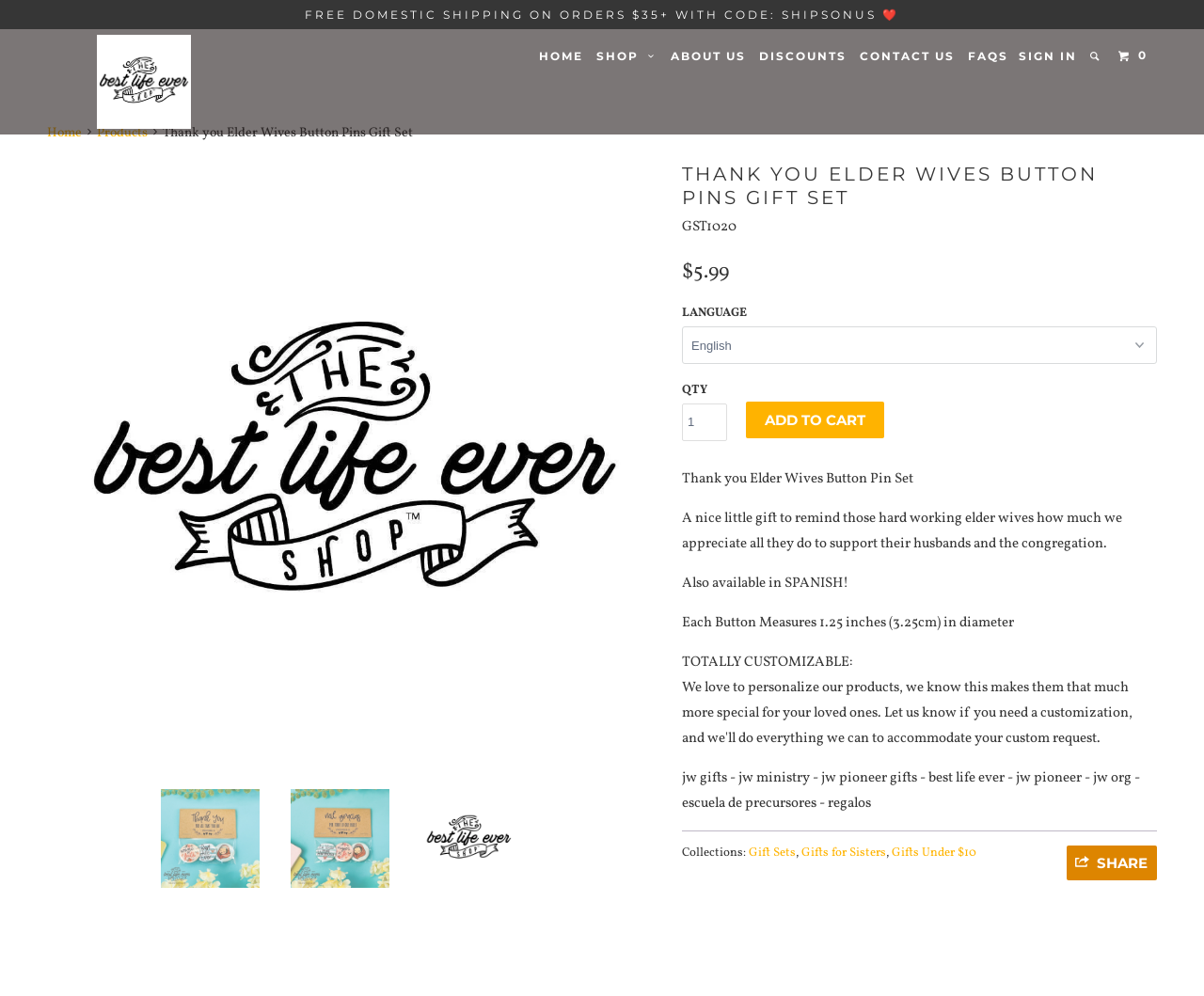Your task is to extract the text of the main heading from the webpage.

THANK YOU ELDER WIVES BUTTON PINS GIFT SET